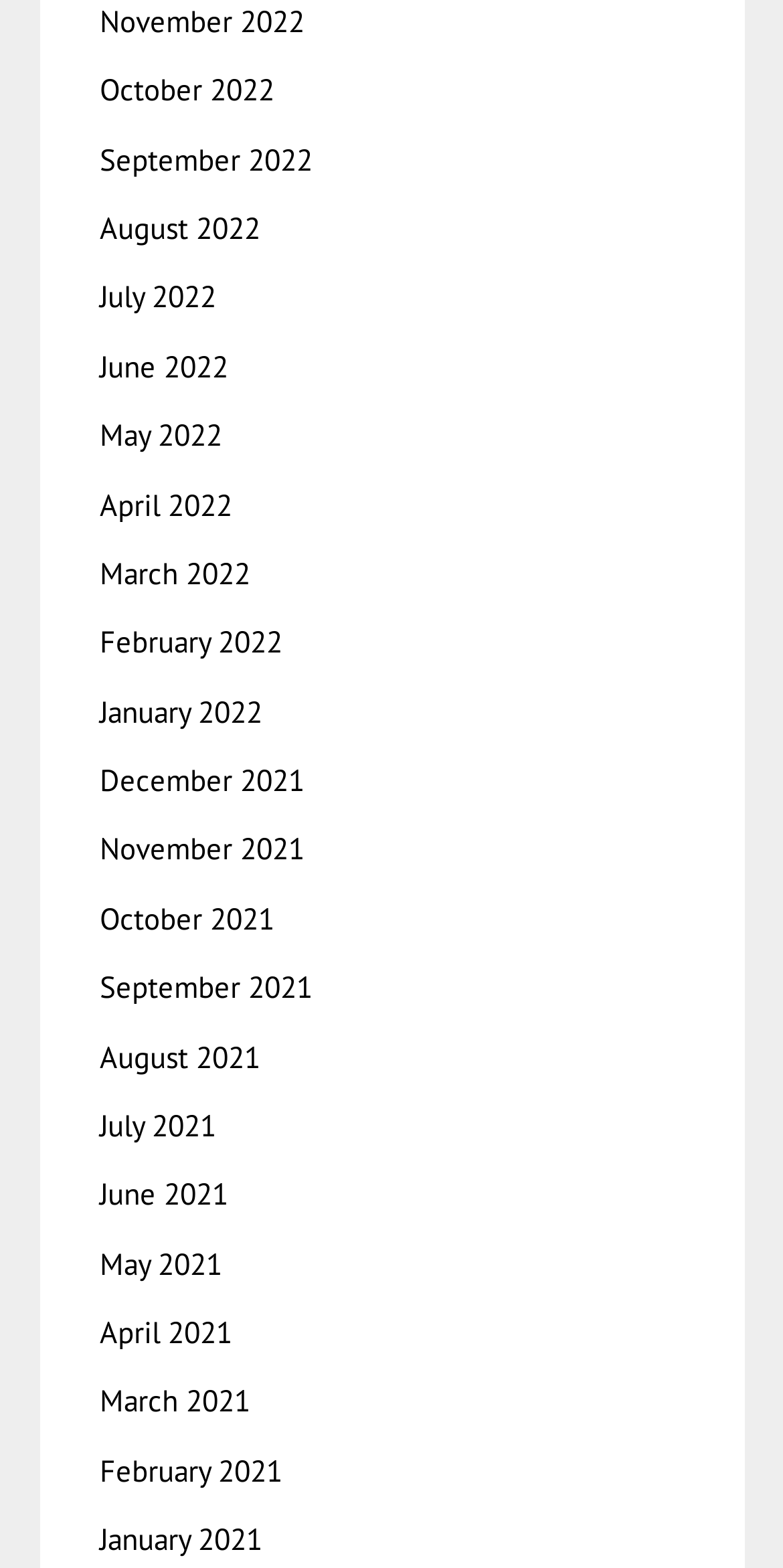Locate the bounding box coordinates of the area where you should click to accomplish the instruction: "View October 2021".

[0.127, 0.573, 0.35, 0.598]